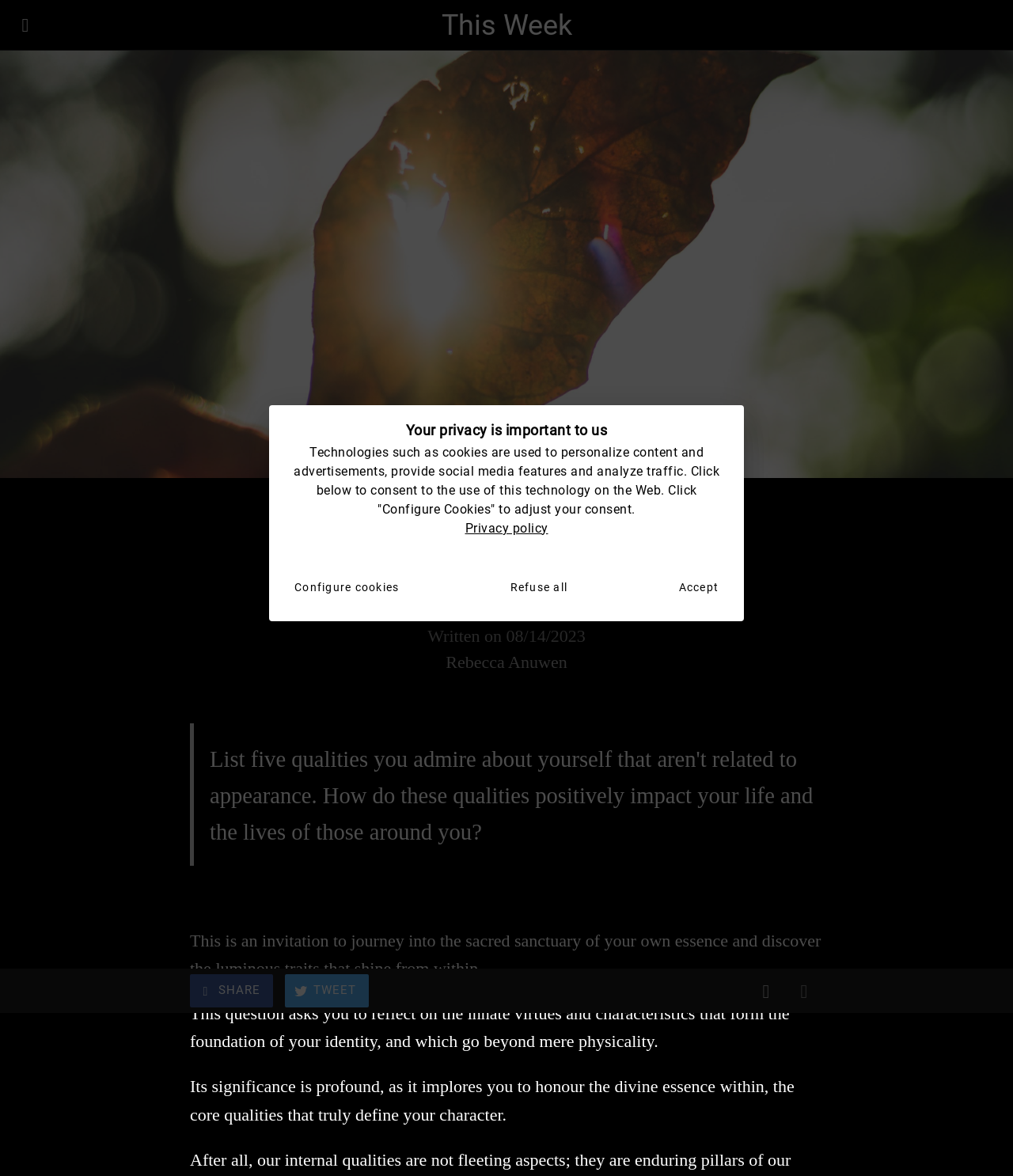What is the text on the topmost button?
Identify the answer in the screenshot and reply with a single word or phrase.

Close